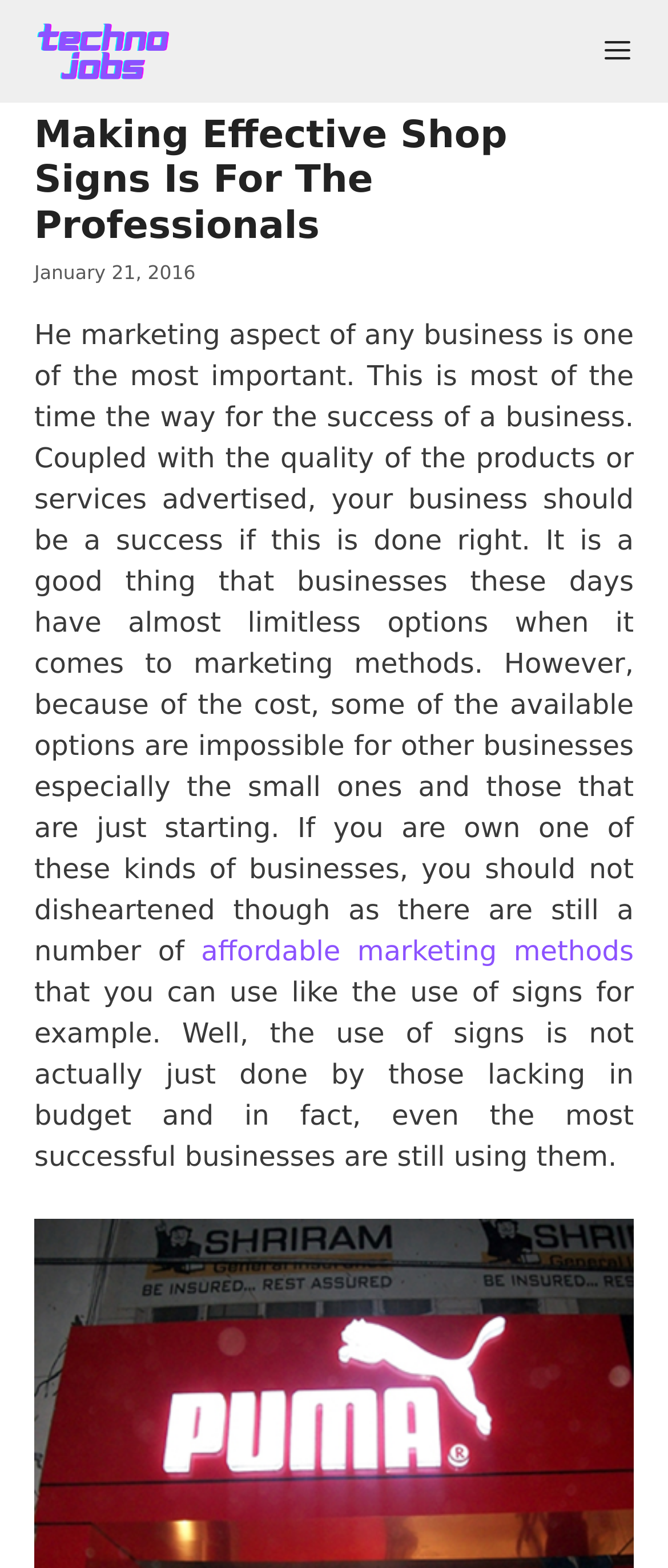Extract the main title from the webpage.

Making Effective Shop Signs Is For The Professionals